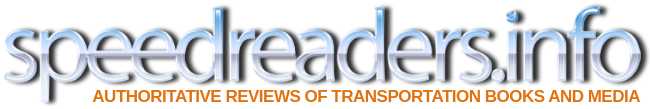Give a thorough explanation of the elements present in the image.

The image showcases the logo for SpeedReaders.info, prominently featuring the website's name in an engaging and dynamic font. The text "speedreaders.info" is displayed in a gradient blue color, suggesting a modern and digital theme. Below the main title, the tagline "AUTHORITATIVE REVIEWS OF TRANSPORTATION BOOKS AND MEDIA" is presented in a bold orange, emphasizing the site's focus on providing expert reviews related to various forms of transportation literature and media. This logo effectively conveys the site's dedication to quality and authority in its niche, appealing to enthusiasts and readers alike. The overall design balances professionalism with a contemporary aesthetic, inviting visitors to explore the content available on the site.